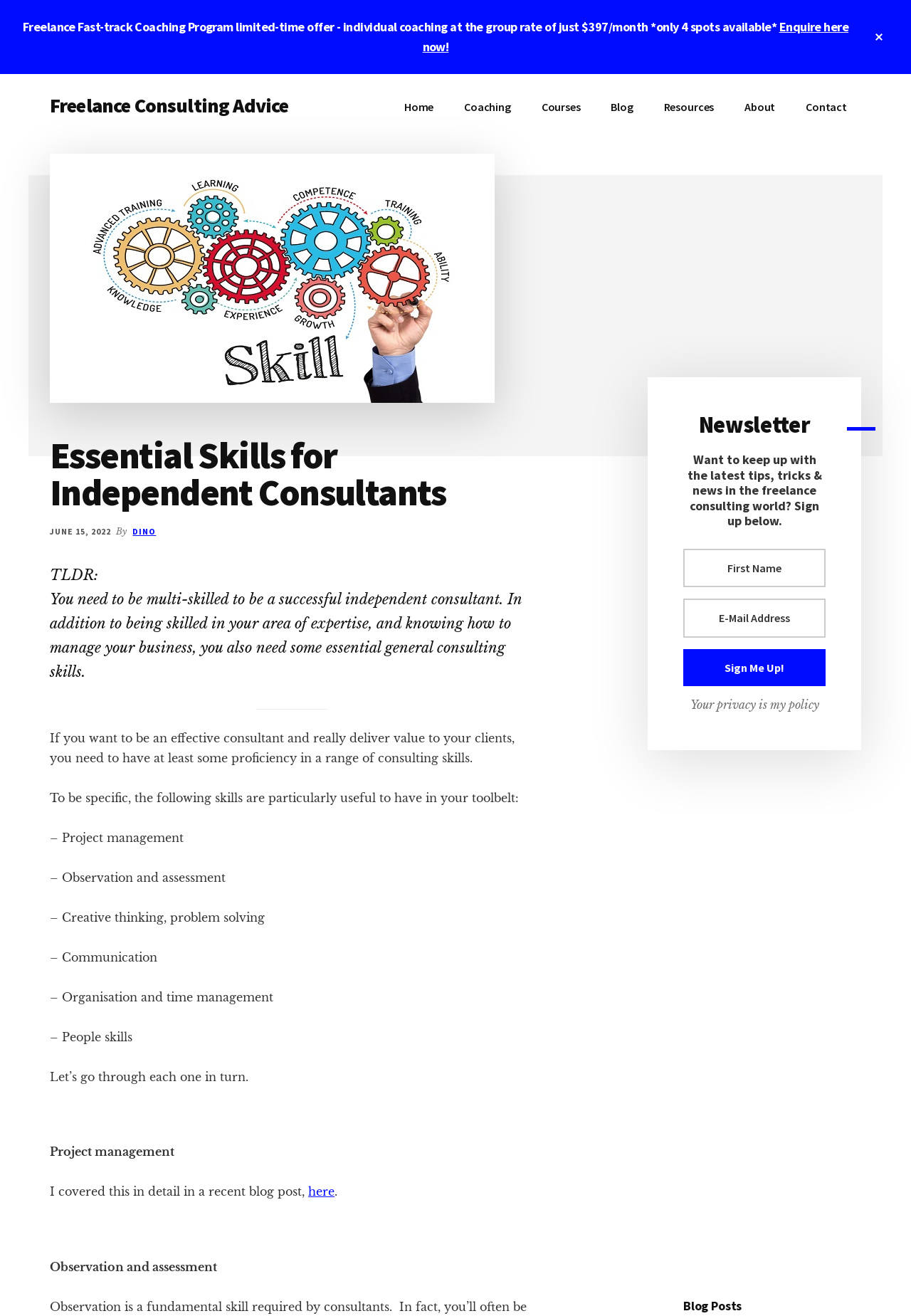Reply to the question with a single word or phrase:
What is the author of the article?

DINO